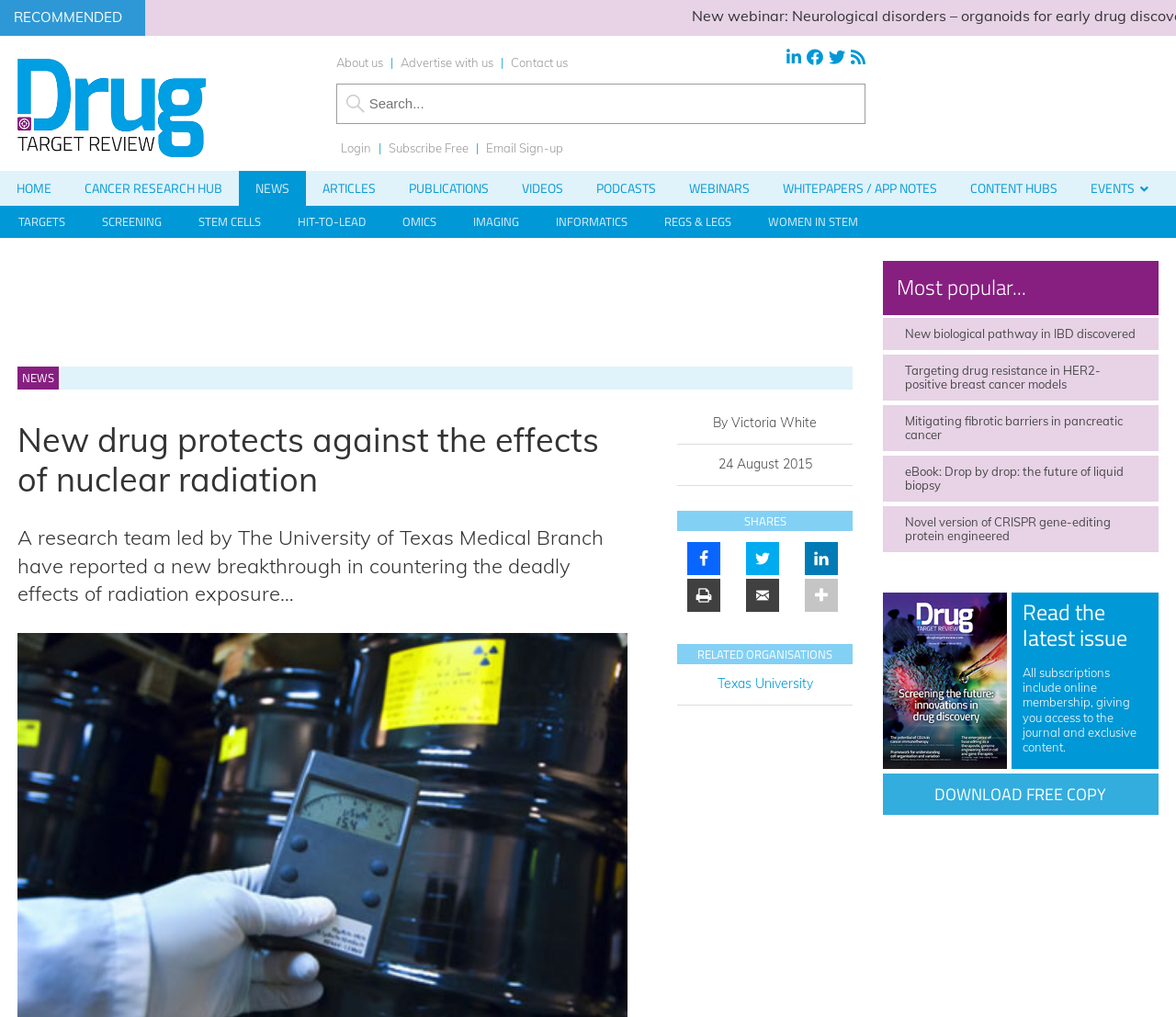Please determine the bounding box coordinates for the element that should be clicked to follow these instructions: "Click the 'About Us' link".

None